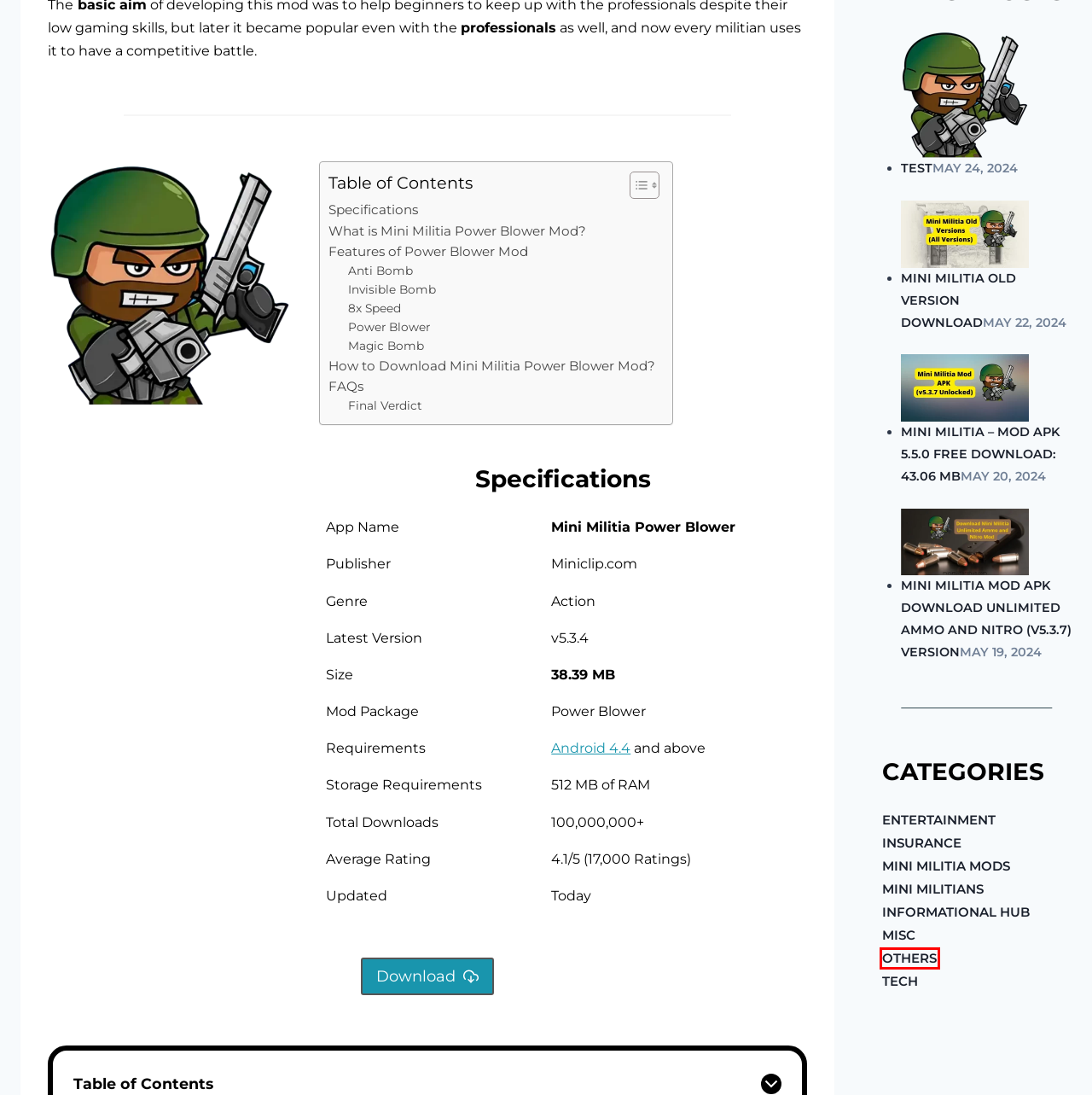You have been given a screenshot of a webpage, where a red bounding box surrounds a UI element. Identify the best matching webpage description for the page that loads after the element in the bounding box is clicked. Options include:
A. Misc Archives - Mini Militians Hub
B. Mini Militia Power Blower - Mini Militians Hub
C. Others Archives - Mini Militians Hub
D. Insurance Archives - Mini Militians Hub
E. Mini Militia Mod Apk Download Unlimited Ammo and Nitro (v5.3.7) Latest Version
F. Mini Militians Informational Hub Archives - Mini Militians Hub
G. Entertainment Archives - Mini Militians Hub
H. test - Mini Militians Hub

C